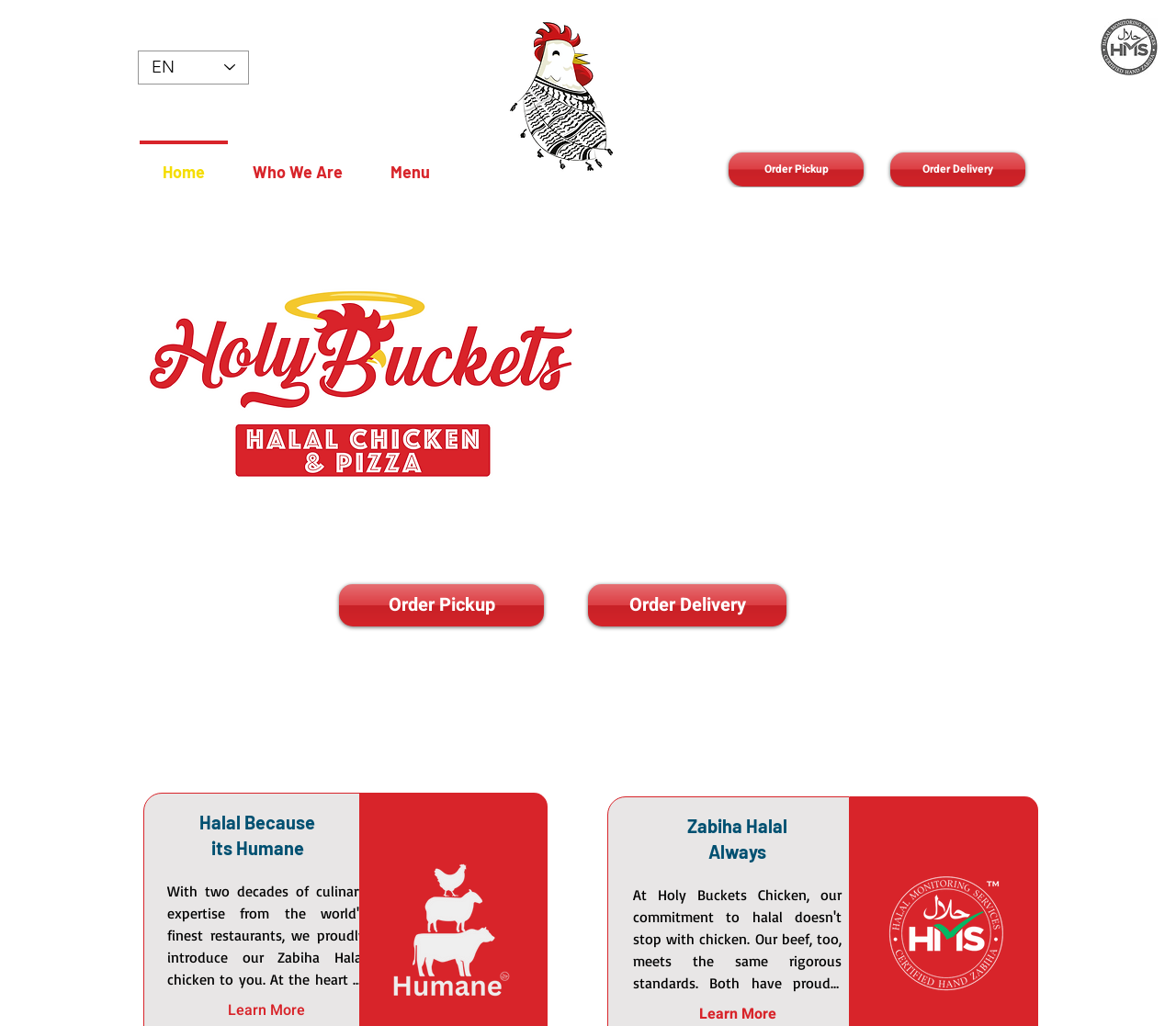What is the purpose of the 'Language Selector'?
Examine the webpage screenshot and provide an in-depth answer to the question.

I inferred the purpose of the 'Language Selector' by looking at its description and the fact that it has a popup menu. This suggests that it allows users to select their preferred language for the website.